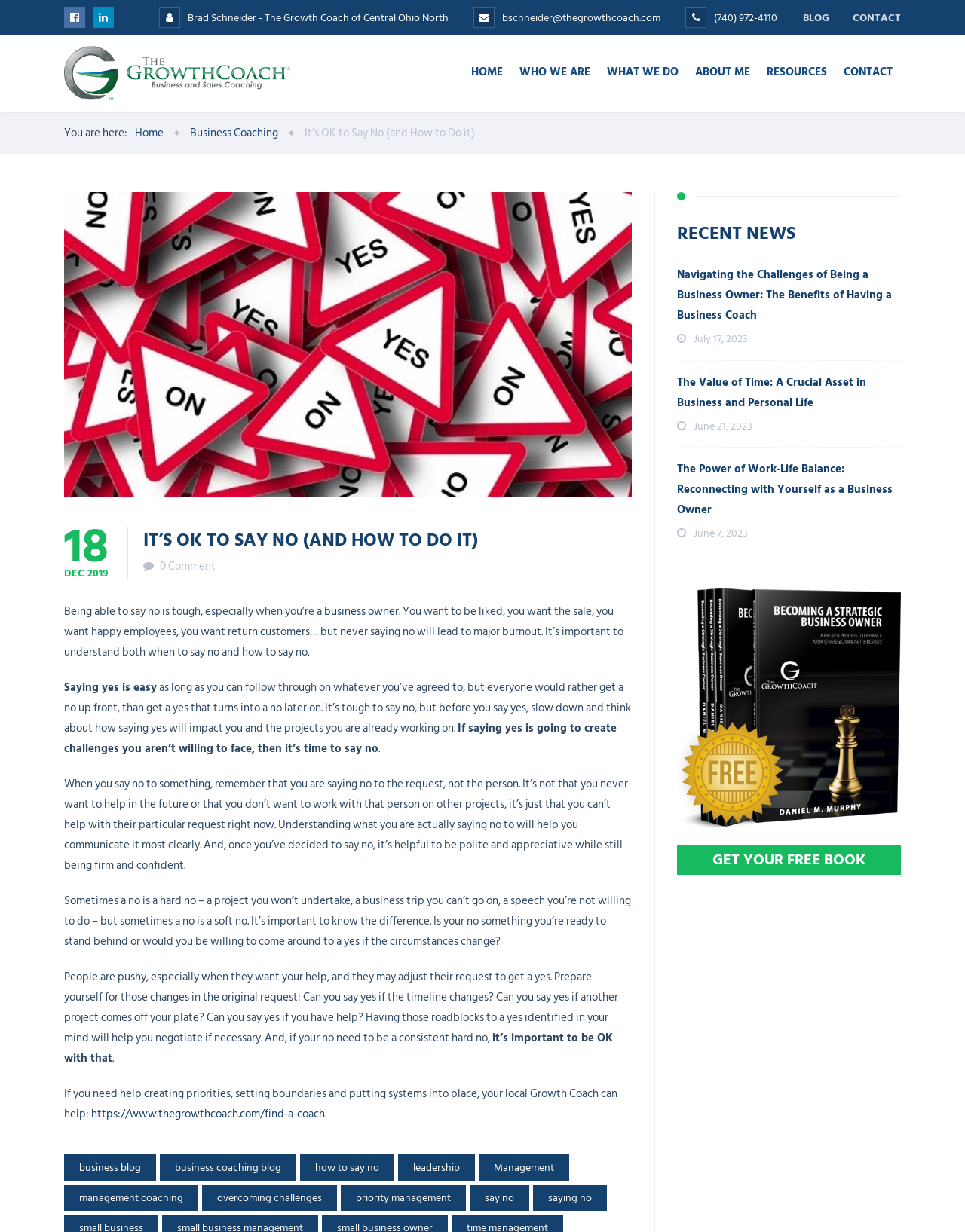Based on the image, provide a detailed response to the question:
What is the topic of the blog post?

I found the answer by reading the text content of the webpage, specifically the heading and the paragraphs that follow, which discuss the importance of saying no as a business owner.